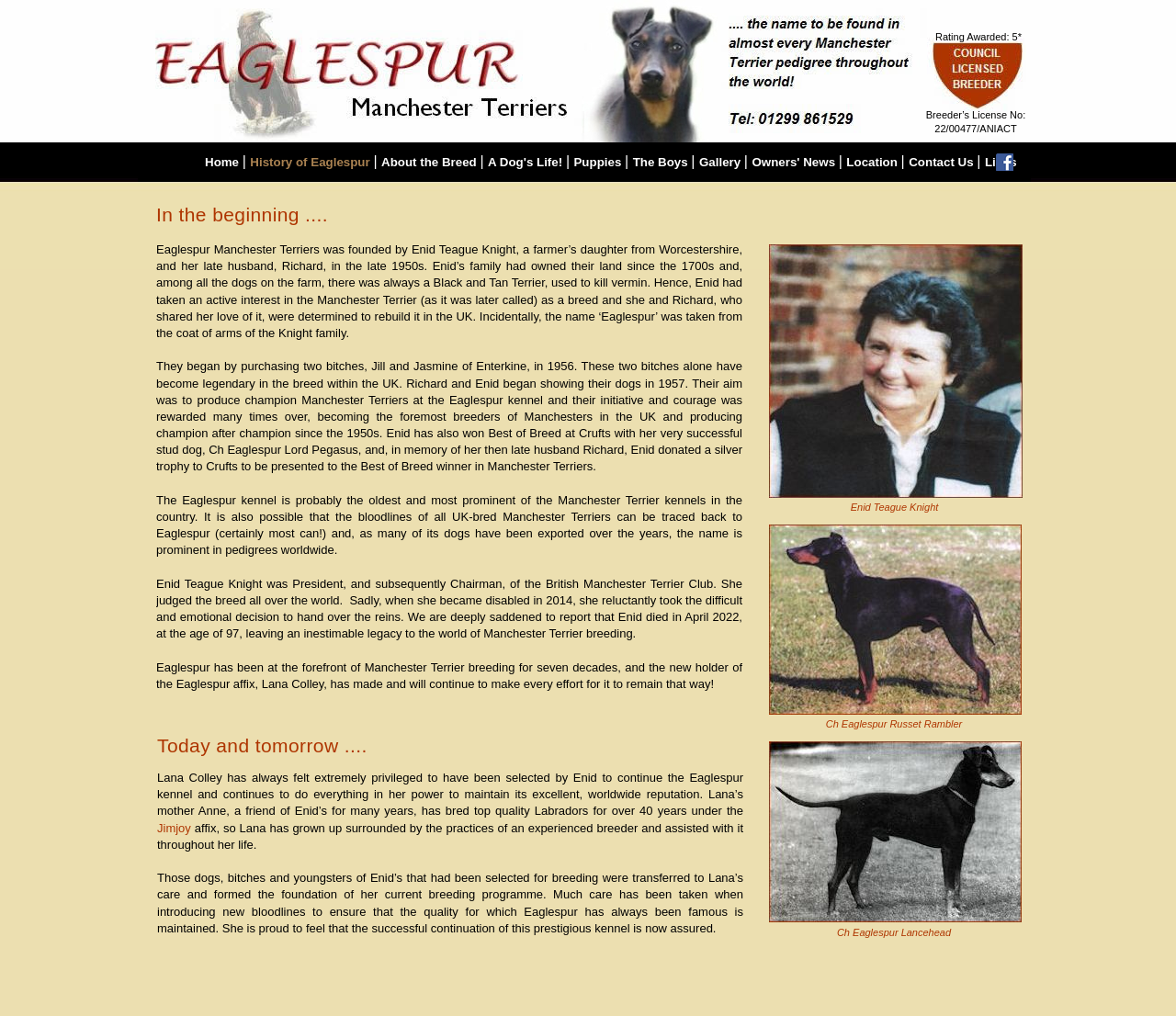Identify the bounding box coordinates of the clickable section necessary to follow the following instruction: "Click Home". The coordinates should be presented as four float numbers from 0 to 1, i.e., [left, top, right, bottom].

[0.174, 0.153, 0.206, 0.166]